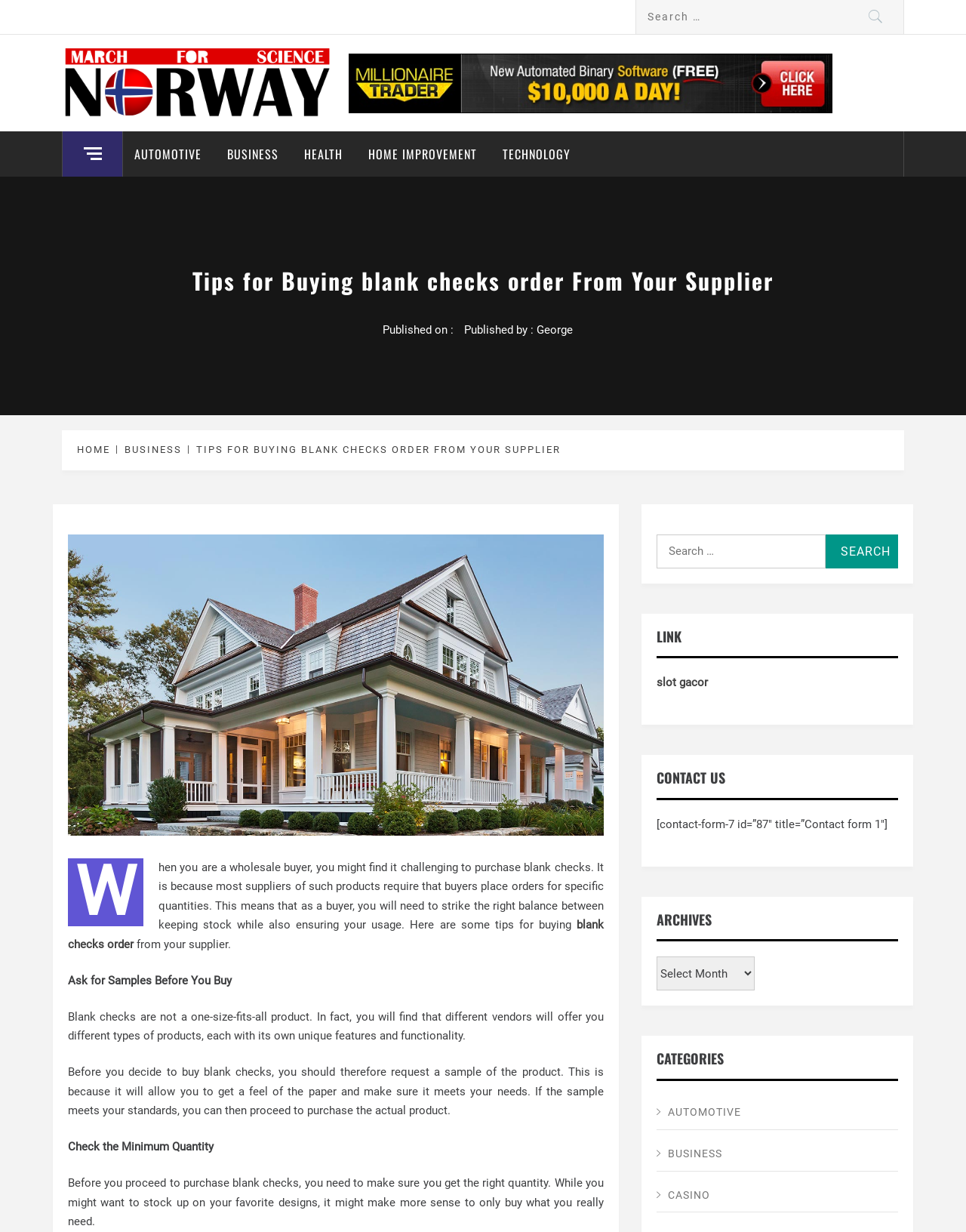Create an in-depth description of the webpage, covering main sections.

The webpage is about "Tips for Buying blank checks order From Your Supplier" and is part of the "March for Science Norway" website. At the top, there is a search bar with a "Search" button, accompanied by a "Search for:" label. Below this, there is a link to "March for Science Norway" with an associated image.

The main content of the webpage is divided into sections. The first section has a heading "Tips for Buying blank checks order From Your Supplier" and is followed by a brief introduction to the topic. The introduction is followed by several paragraphs of text, each with its own heading, discussing tips for buying blank checks, such as asking for samples before making a purchase and checking the minimum quantity required.

To the right of the main content, there is a sidebar with several links, including "AUTOMOTIVE", "BUSINESS", "HEALTH", "HOME IMPROVEMENT", and "TECHNOLOGY". Below these links, there is a navigation section with breadcrumbs, showing the current page's location in the website's hierarchy.

Further down the page, there is another search bar with a "Search" button, followed by several headings, including "LINK", "CONTACT US", "ARCHIVES", and "CATEGORIES". Under these headings, there are links and forms, such as a contact form and a dropdown menu for archives.

Throughout the page, there are several images, including the "March for Science Norway" logo and icons associated with the links in the sidebar.